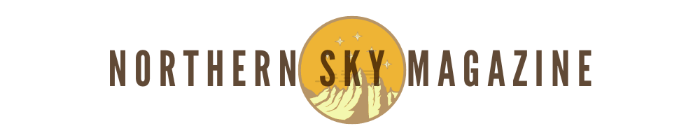Thoroughly describe the content and context of the image.

The image features the logo of "Northern Sky Magazine," showcasing a harmonious blend of nature and creativity. The design prominently displays the magazine's name in a bold, stylized font, emphasizing its focus on arts, lifestyle, and nature. Enclosed within a circular element is a serene landscape, highlighted by soft hues of gold and earthy tones, suggesting a connection to the natural world. The stars and organic elements evoke a sense of exploration and inspiration, perfectly encapsulating the magazine's mission to delve into themes of wellness, sustainability, and the beauty of the outdoors. This logo serves as an inviting entry point for readers seeking enriching content related to healthy living and cultural insights.